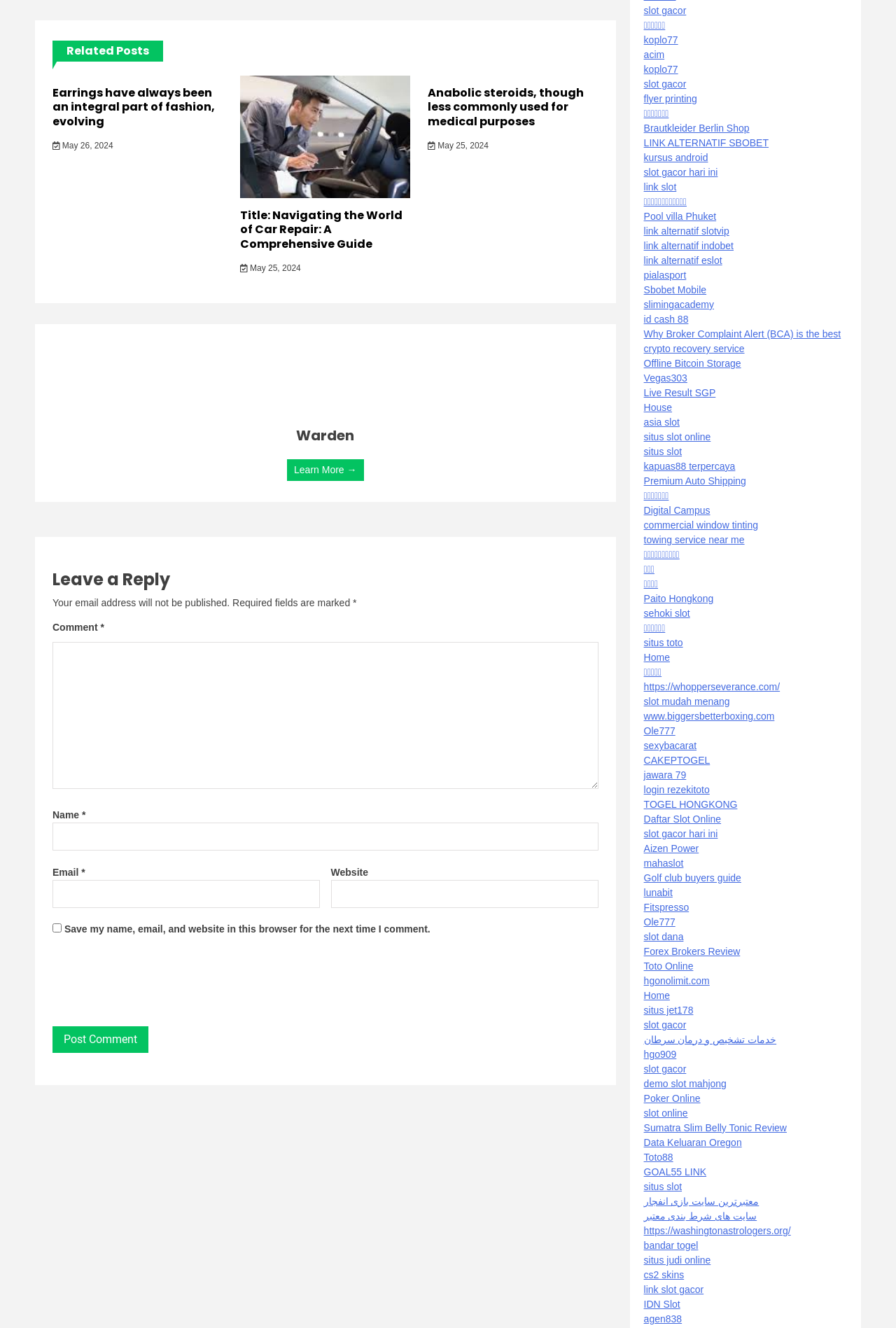Please identify the bounding box coordinates of the clickable region that I should interact with to perform the following instruction: "Click on the 'Learn More →' link". The coordinates should be expressed as four float numbers between 0 and 1, i.e., [left, top, right, bottom].

[0.32, 0.346, 0.406, 0.362]